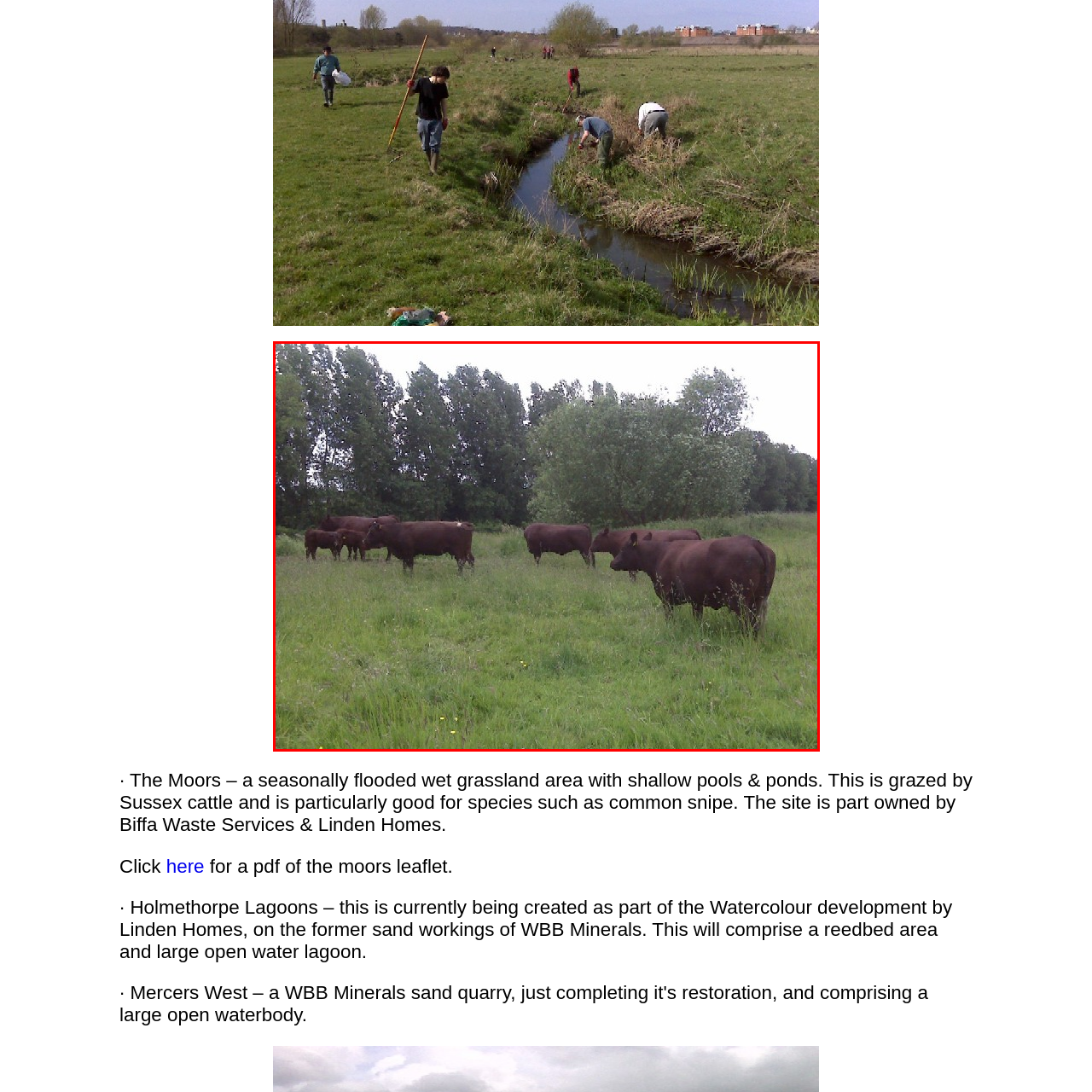Describe in detail the image that is highlighted by the red bounding box.

This image features a group of Sussex cattle grazing in a lush, green pasture. The serene landscape is characterized by tall grasses dotted with small wildflowers, providing a vibrant backdrop for these robust animals. A mix of cow and calf pairs is visible, all exhibiting the distinctive deep red-brown coloration typical of Sussex cattle. In the background, a row of trees lends an element of tranquility to the scene, while the open field indicates a natural, seasonally flooded wet grassland area, known for attracting various wildlife species, including common snipe. This setting is part of a larger ecological initiative, highlighting the harmonious relationship between farming and wildlife conservation.